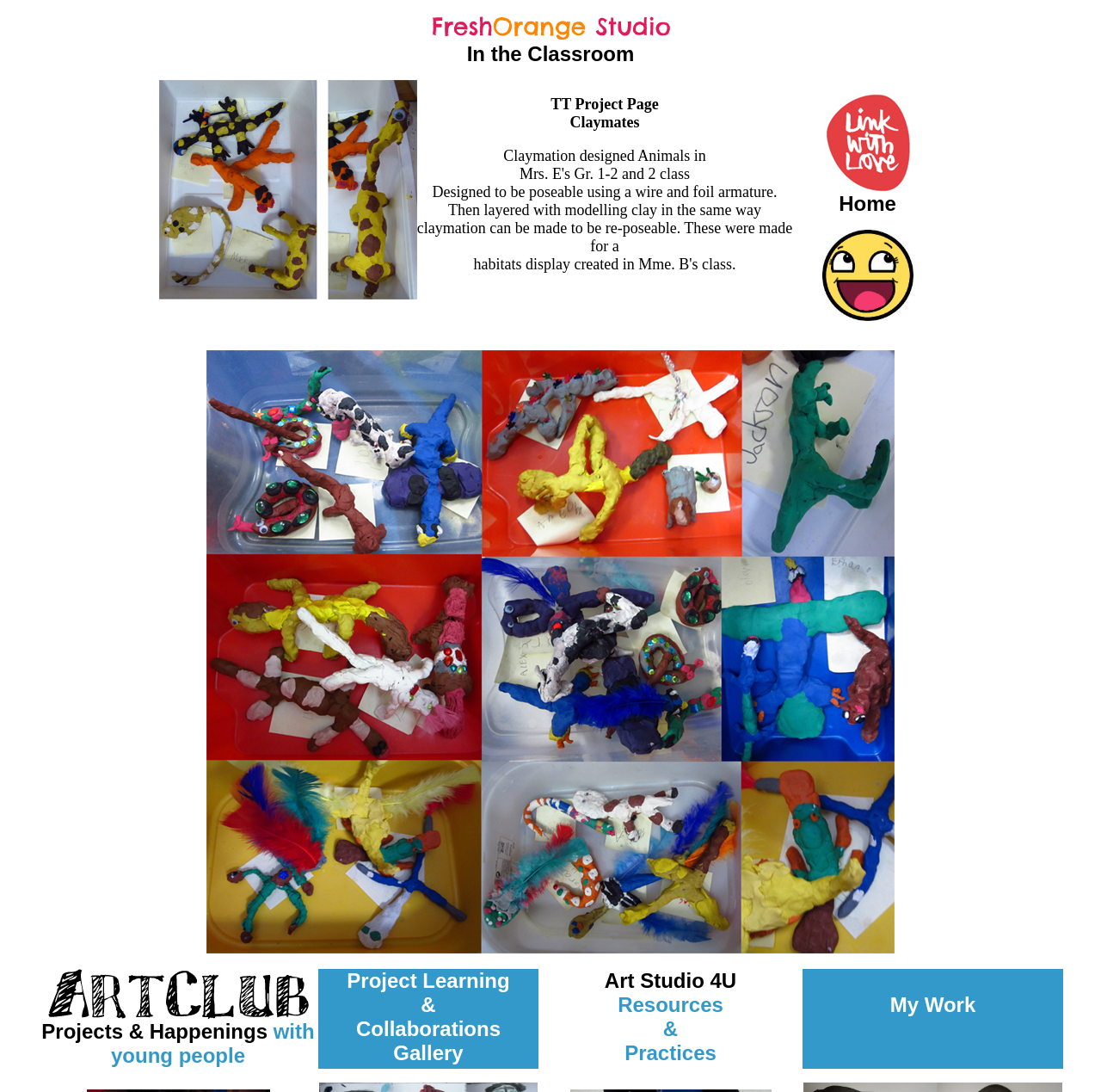Bounding box coordinates must be specified in the format (top-left x, top-left y, bottom-right x, bottom-right y). All values should be floating point numbers between 0 and 1. What are the bounding box coordinates of the UI element described as: Project Learning & Collaborations Gallery

[0.315, 0.887, 0.463, 0.975]